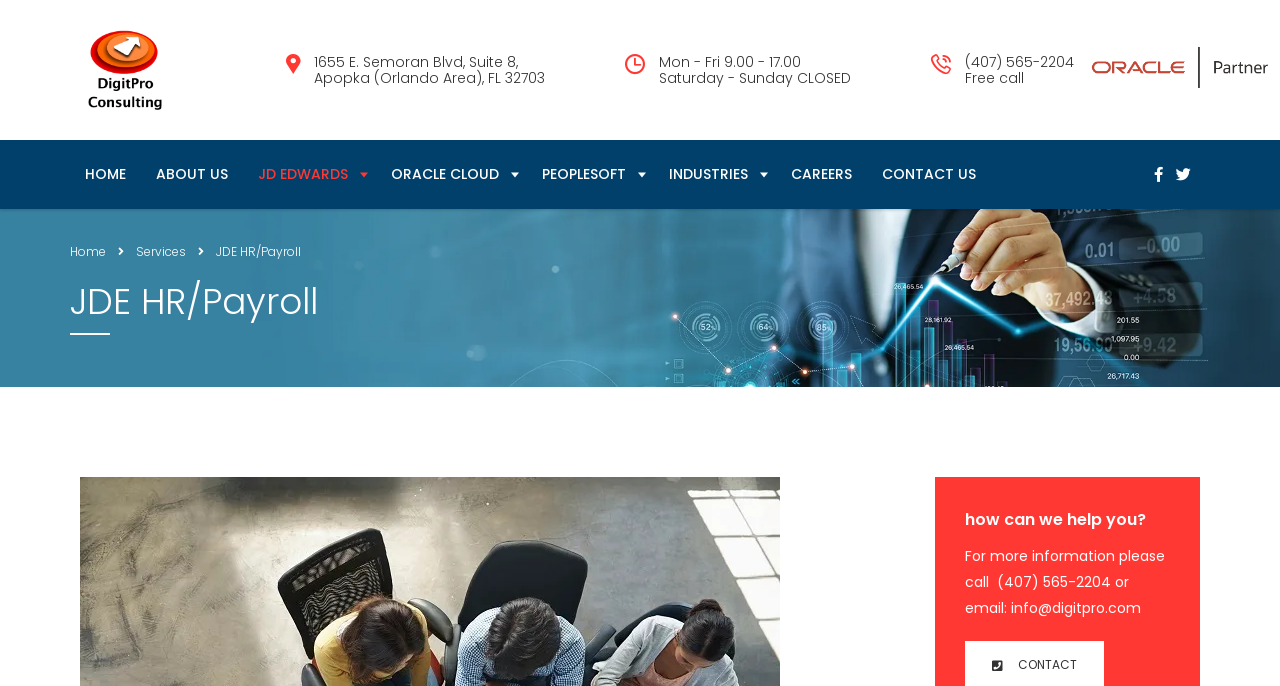Specify the bounding box coordinates of the region I need to click to perform the following instruction: "Click on the DigitPro Consulting Inc link". The coordinates must be four float numbers in the range of 0 to 1, i.e., [left, top, right, bottom].

[0.066, 0.044, 0.129, 0.16]